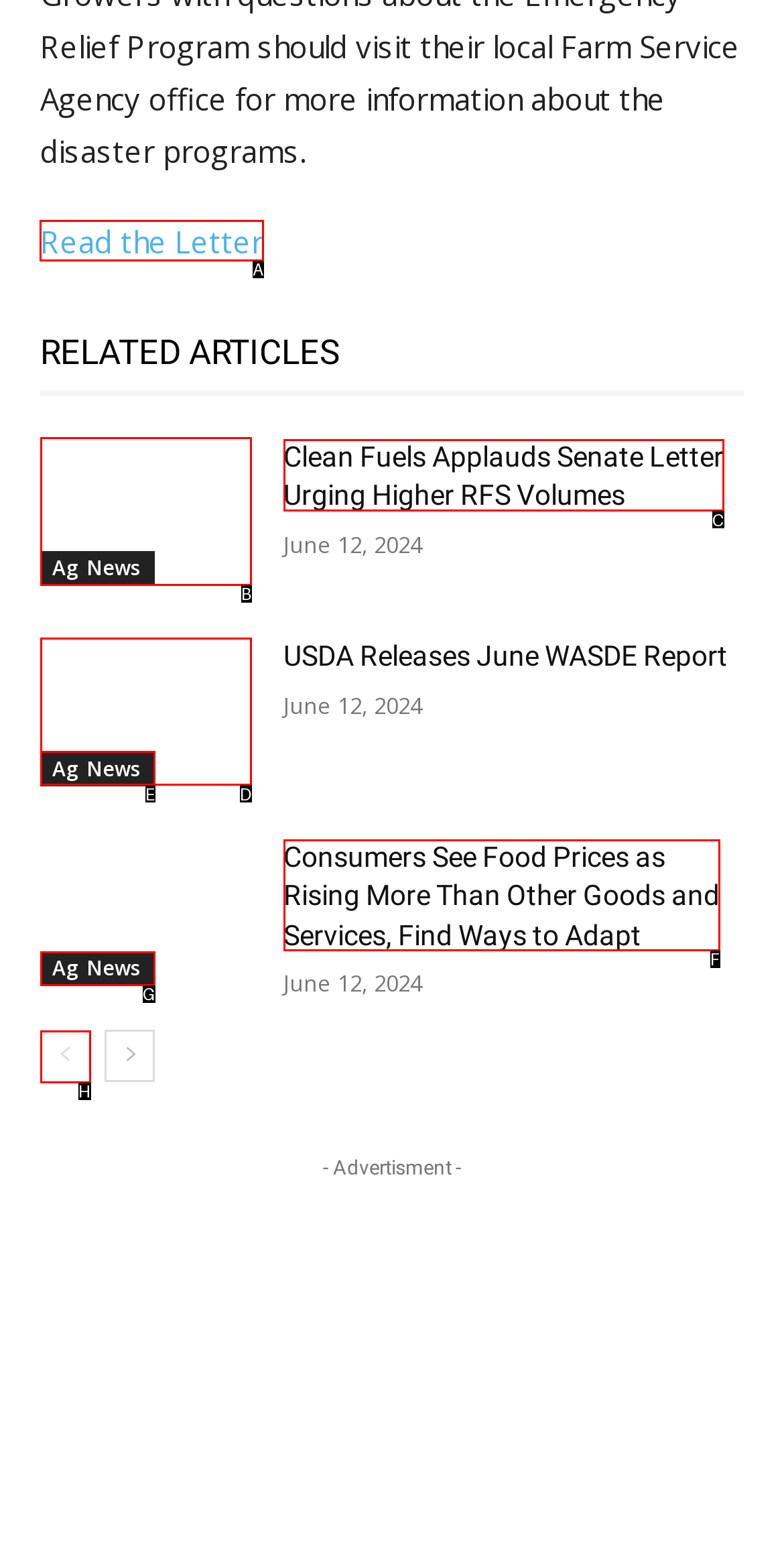Please indicate which option's letter corresponds to the task: Read the letter by examining the highlighted elements in the screenshot.

A